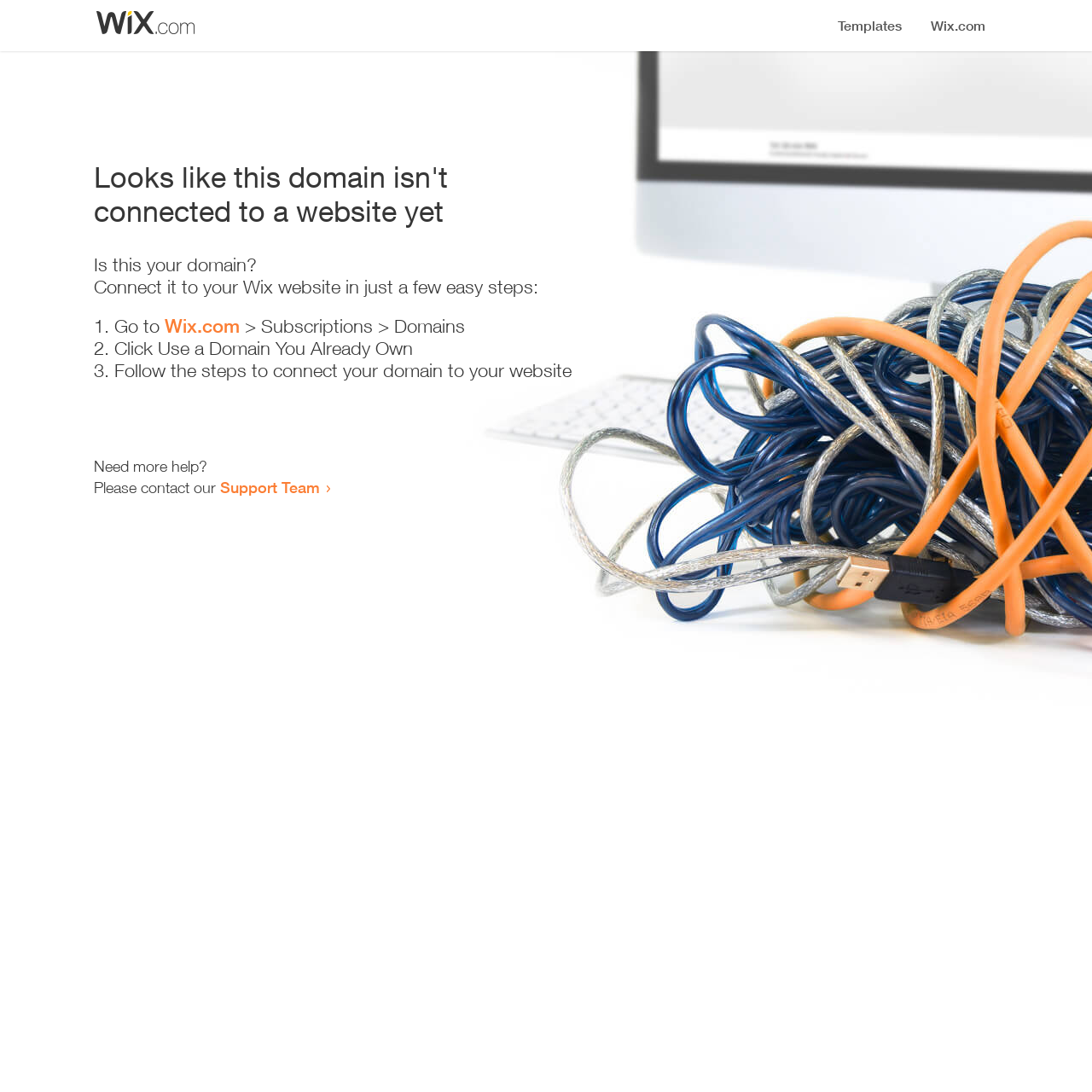Give a detailed account of the webpage.

The webpage appears to be an error page, indicating that a domain is not connected to a website yet. At the top, there is a small image, likely a logo or icon. Below the image, a prominent heading reads "Looks like this domain isn't connected to a website yet". 

Underneath the heading, a series of instructions are provided to connect the domain to a Wix website. The instructions are divided into three steps, each marked with a numbered list marker (1., 2., and 3.). The first step involves going to Wix.com, specifically the Subscriptions > Domains section. The second step is to click "Use a Domain You Already Own", and the third step is to follow the instructions to connect the domain to the website.

At the bottom of the page, there is a section offering additional help, with a message "Need more help?" followed by an invitation to contact the Support Team via a link.